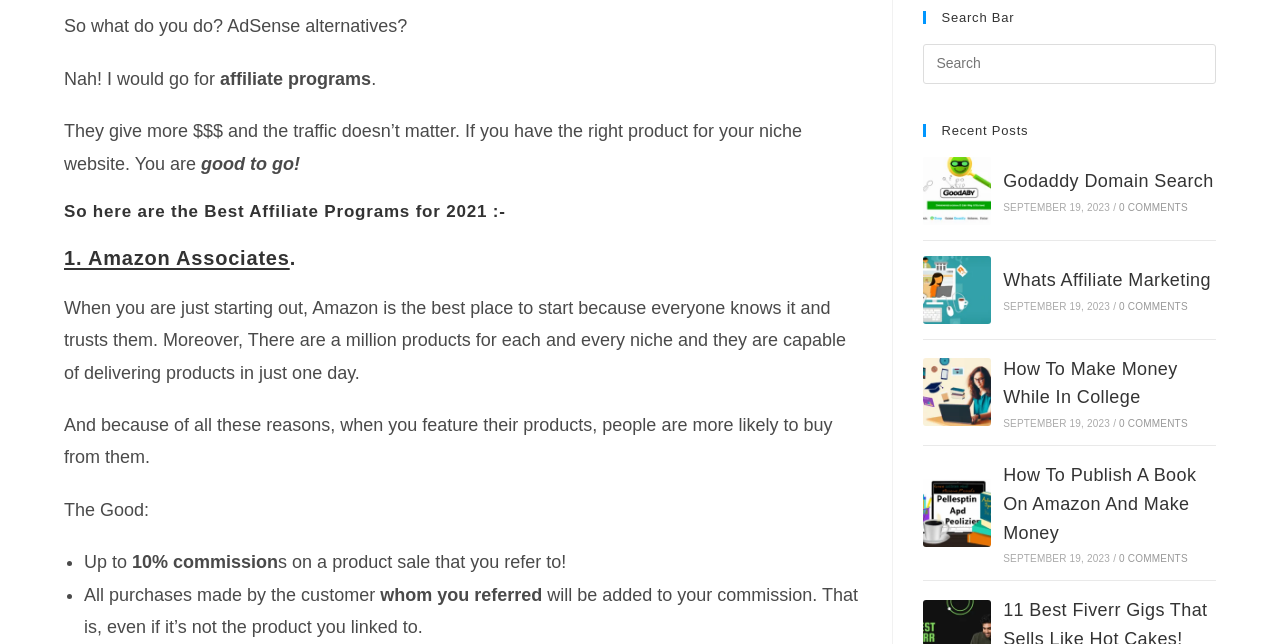From the element description Godaddy Domain Search, predict the bounding box coordinates of the UI element. The coordinates must be specified in the format (top-left x, top-left y, bottom-right x, bottom-right y) and should be within the 0 to 1 range.

[0.784, 0.266, 0.948, 0.297]